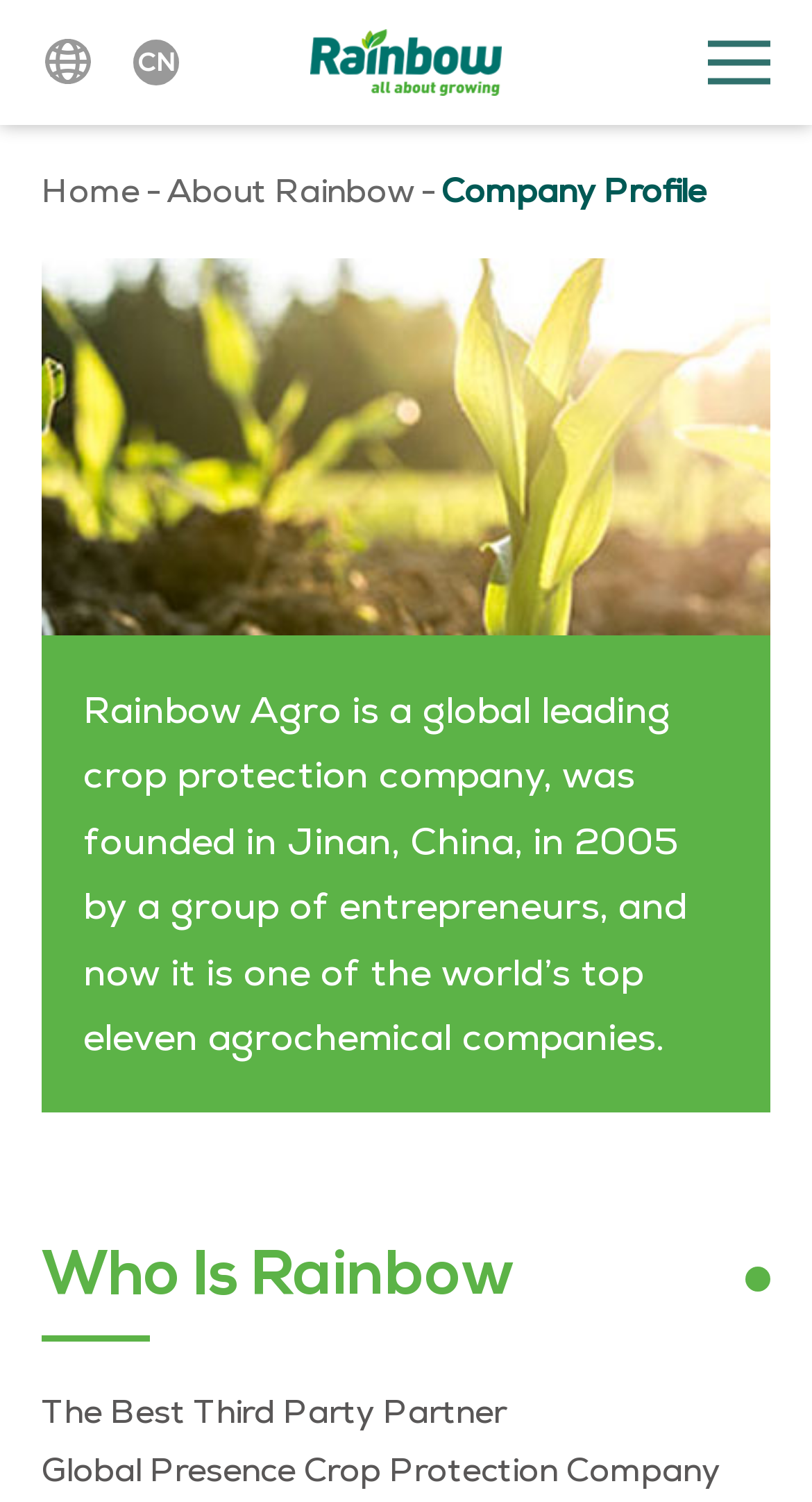What is the company's ranking in the agrochemical industry?
From the image, respond using a single word or phrase.

Top eleven